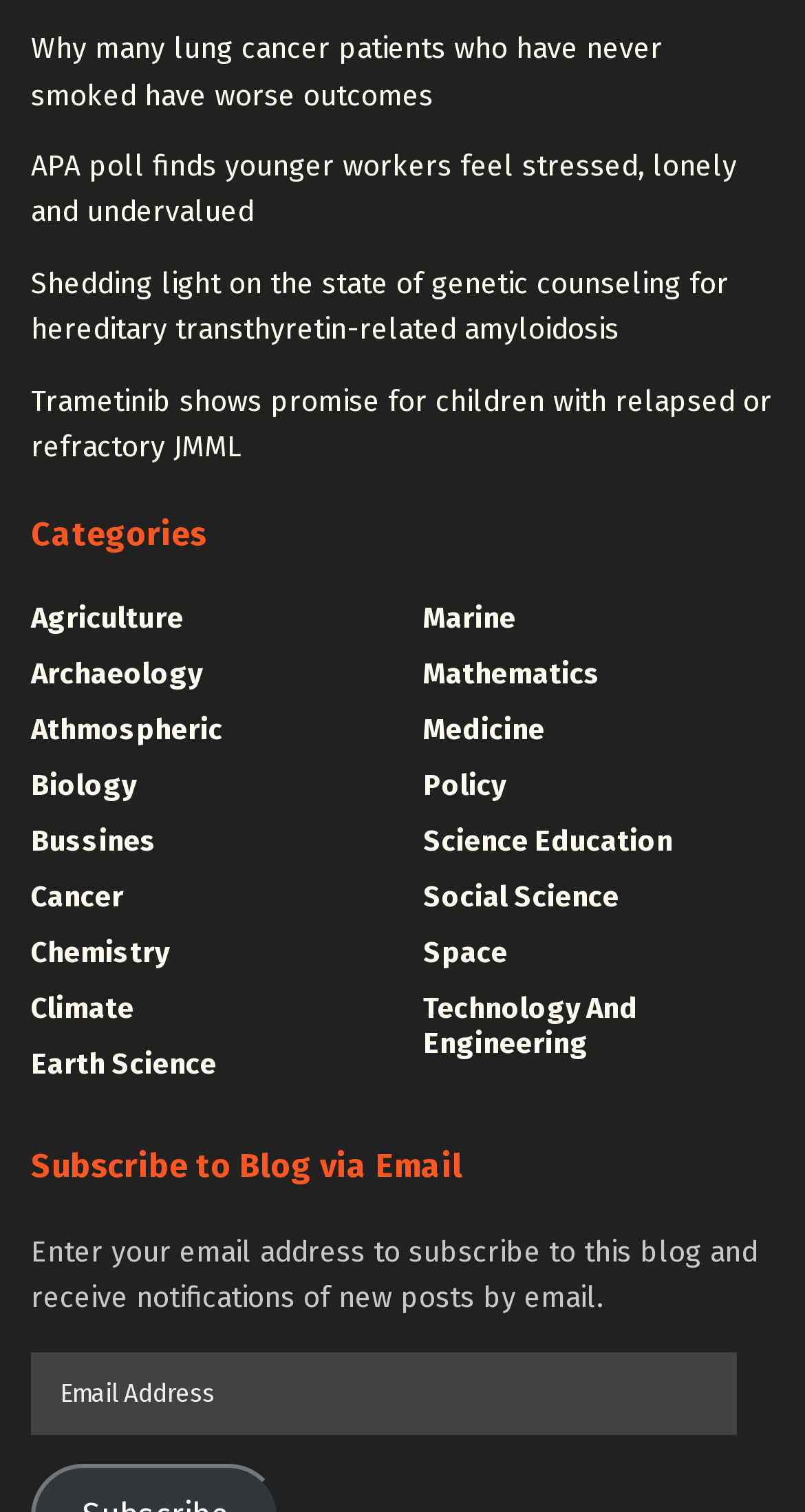Locate the bounding box coordinates of the clickable region necessary to complete the following instruction: "Click on the 'Medicine' link". Provide the coordinates in the format of four float numbers between 0 and 1, i.e., [left, top, right, bottom].

[0.526, 0.471, 0.677, 0.494]